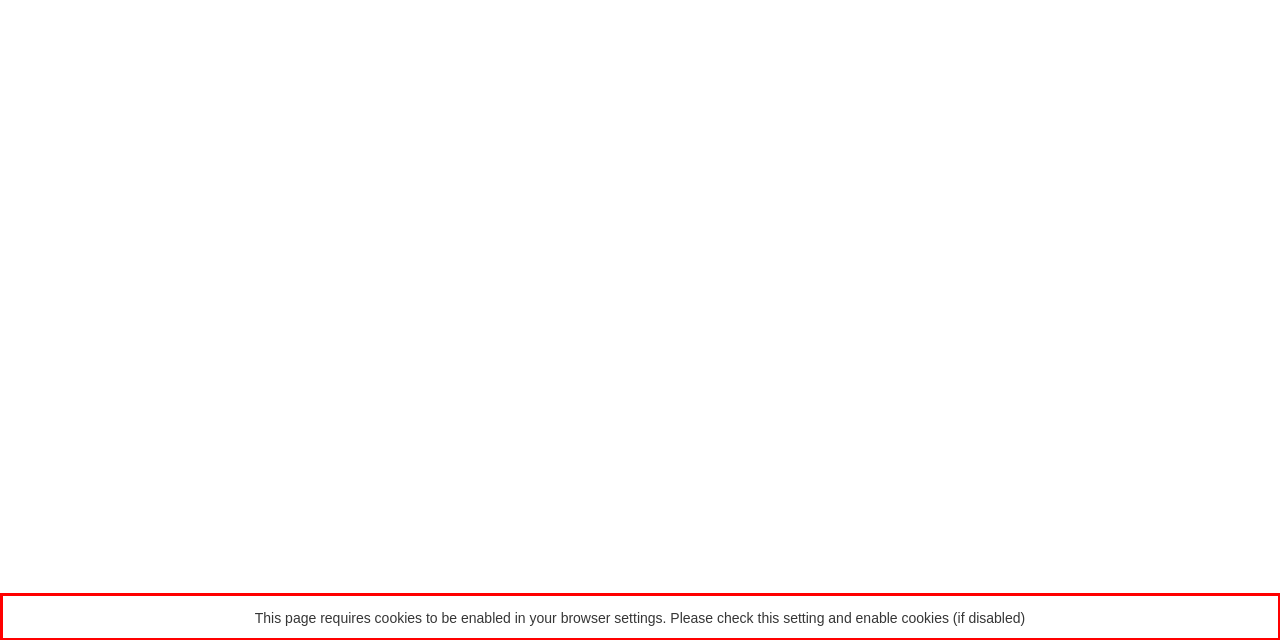Given a webpage screenshot with a red bounding box, perform OCR to read and deliver the text enclosed by the red bounding box.

This page requires cookies to be enabled in your browser settings. Please check this setting and enable cookies (if disabled)